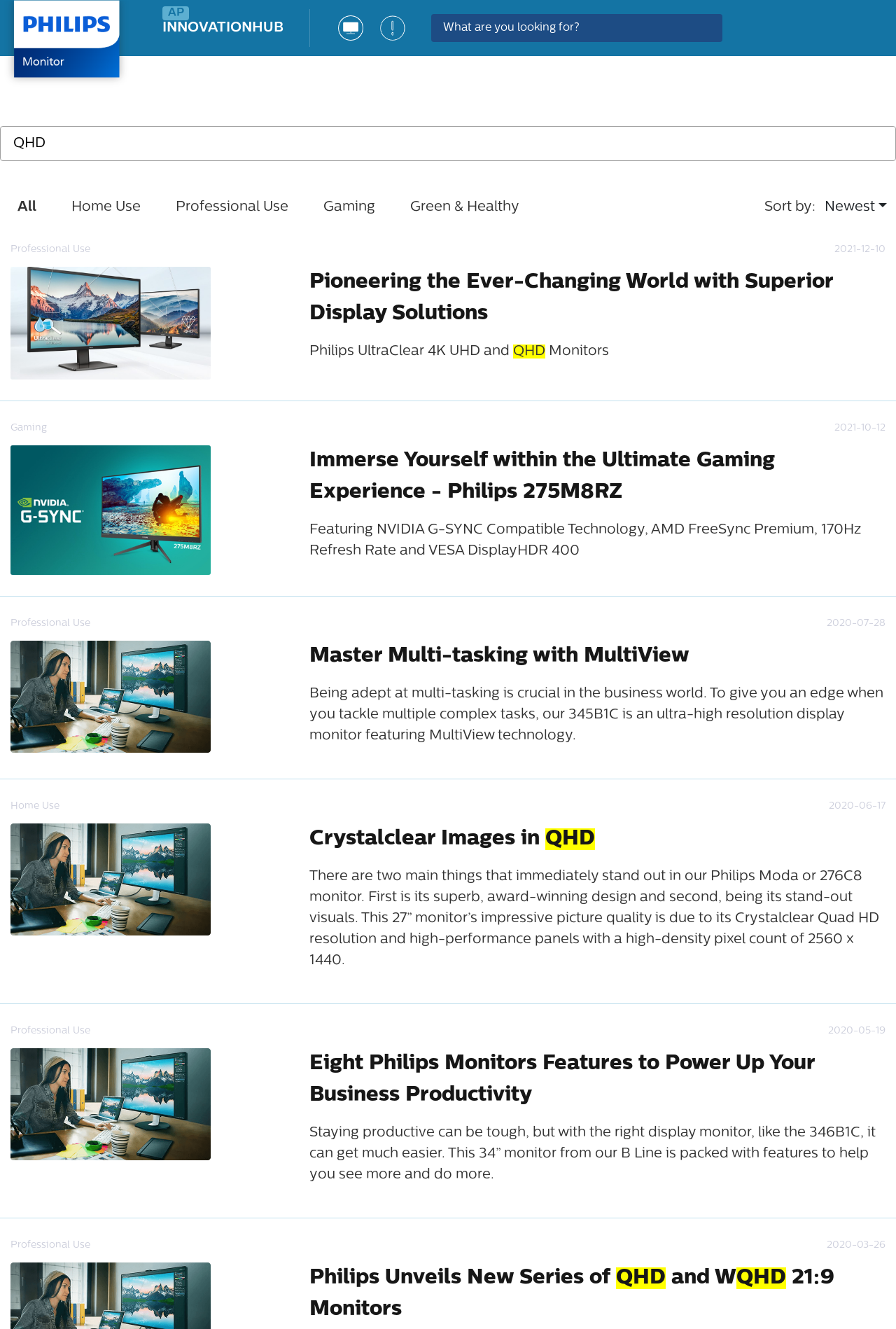Provide an in-depth caption for the contents of the webpage.

The webpage is about Philips Monitor, with a focus on news and innovations. At the top, there is a navigation bar with several links, including an image, and a search box with a placeholder text "What are you looking for?".

Below the navigation bar, there is a section with multiple links categorized by use cases, such as "Home Use", "Professional Use", and "Gaming". Each category has a link with a brief description.

The main content of the page is a list of news articles, with four articles displayed. Each article has a title, a brief summary, and a date. The articles are sorted by date, with the newest article at the top. The sorting option is available on the right side of the page, with a dropdown menu that allows users to sort by different criteria.

The articles themselves are about various Philips monitor products, featuring their innovative technologies and capabilities. The titles of the articles are descriptive, such as "Pioneering the Ever-Changing World with Superior Display Solutions" and "Immerse Yourself within the Ultimate Gaming Experience". The summaries provide a brief overview of the products and their features.

Overall, the webpage is a news hub for Philips Monitor, showcasing the latest innovations and products in the field of display technology.